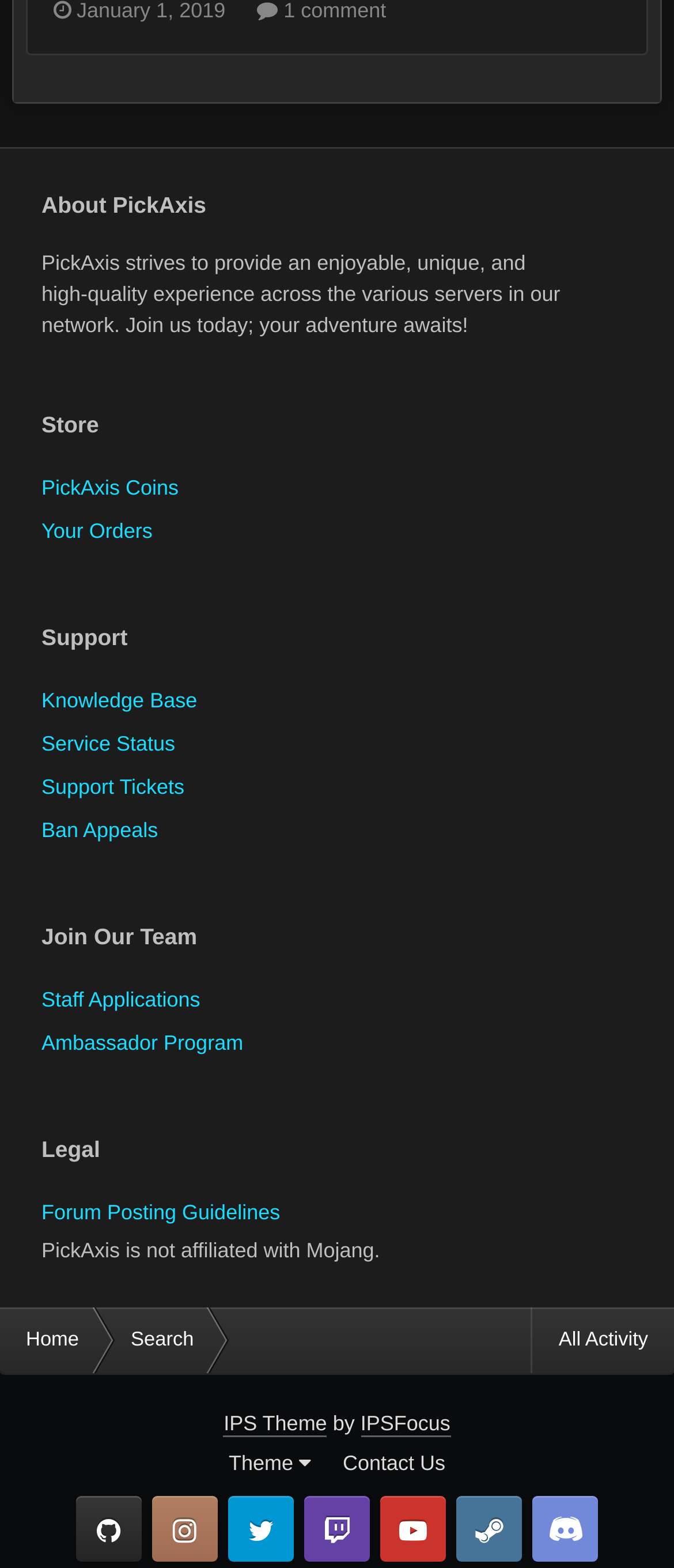Specify the bounding box coordinates for the region that must be clicked to perform the given instruction: "View PickAxis Coins".

[0.062, 0.298, 0.265, 0.325]